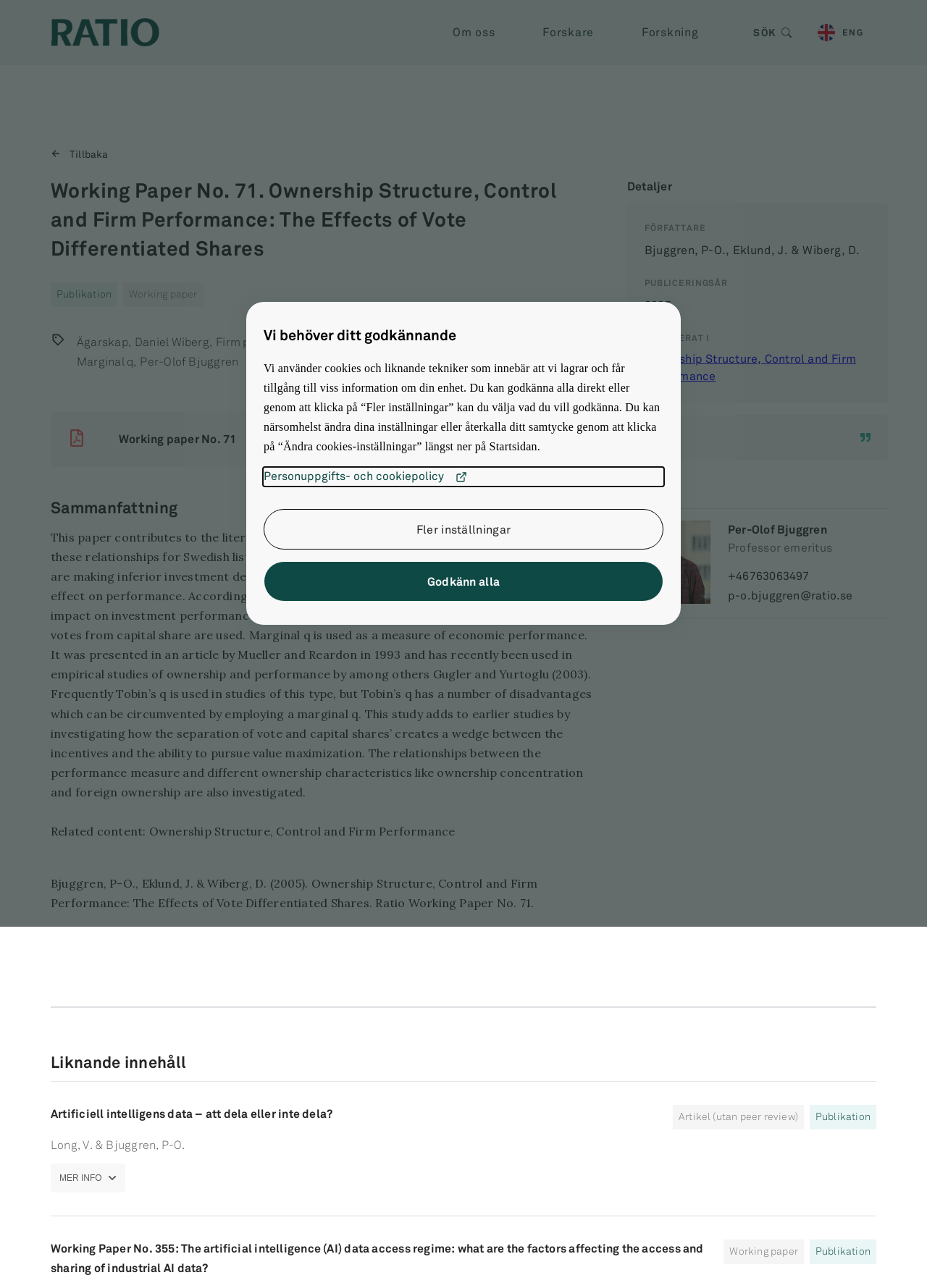Show the bounding box coordinates of the element that should be clicked to complete the task: "Click the 'Forskare' button".

[0.571, 0.015, 0.655, 0.035]